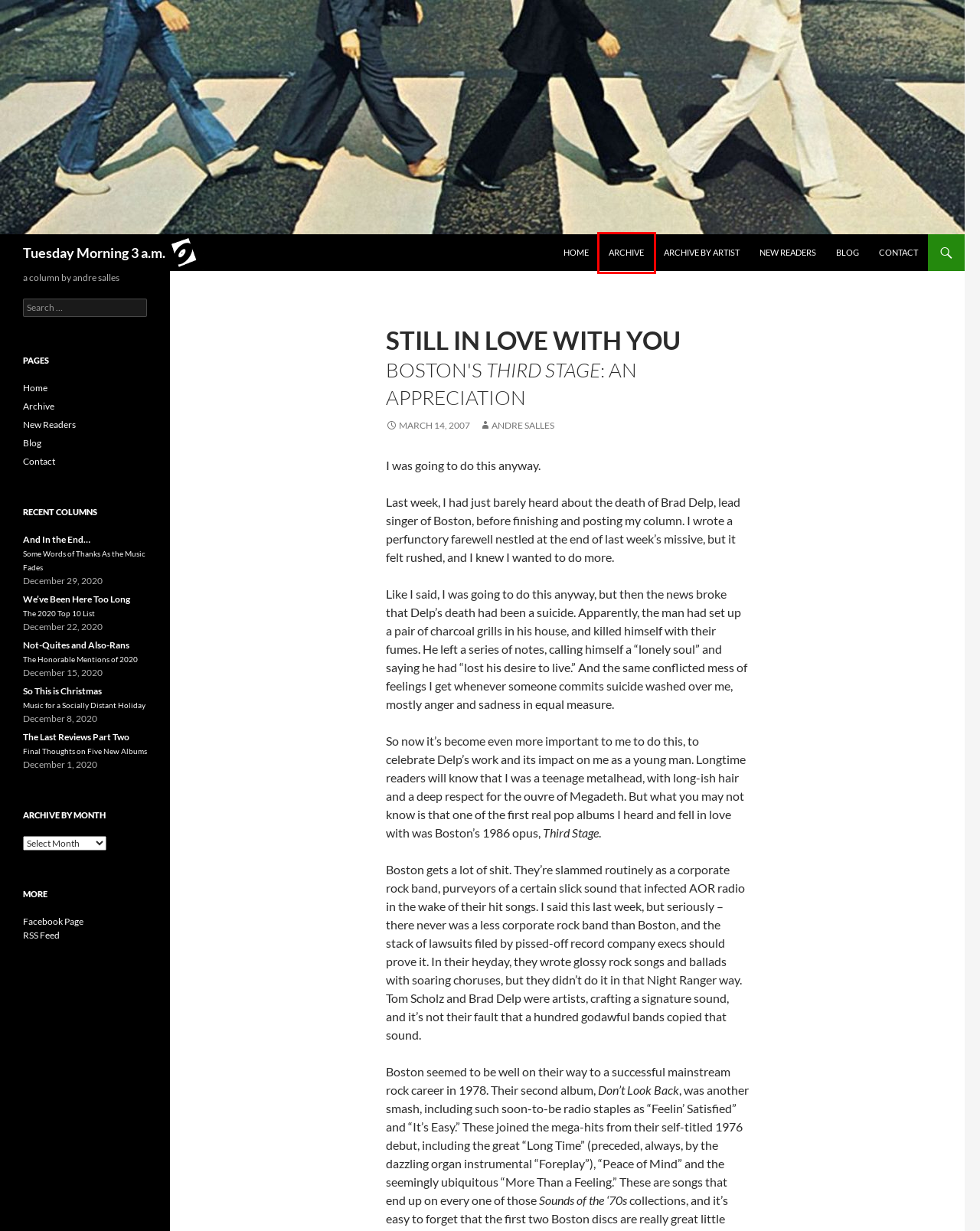Evaluate the webpage screenshot and identify the element within the red bounding box. Select the webpage description that best fits the new webpage after clicking the highlighted element. Here are the candidates:
A. Archive by Artist | Tuesday Morning 3 a.m.
B. So This is Christmas | Tuesday Morning 3 a.m.
C. Tuesday Morning 3 a.m. | a column by andre salles
D. Archive | Tuesday Morning 3 a.m.
E. Comments on: Still In Love With YouBoston's Third Stage: An Appreciation
F. New Readers | Tuesday Morning 3 a.m.
G. Andre Salles | Tuesday Morning 3 a.m.
H. Contact | Tuesday Morning 3 a.m.

D